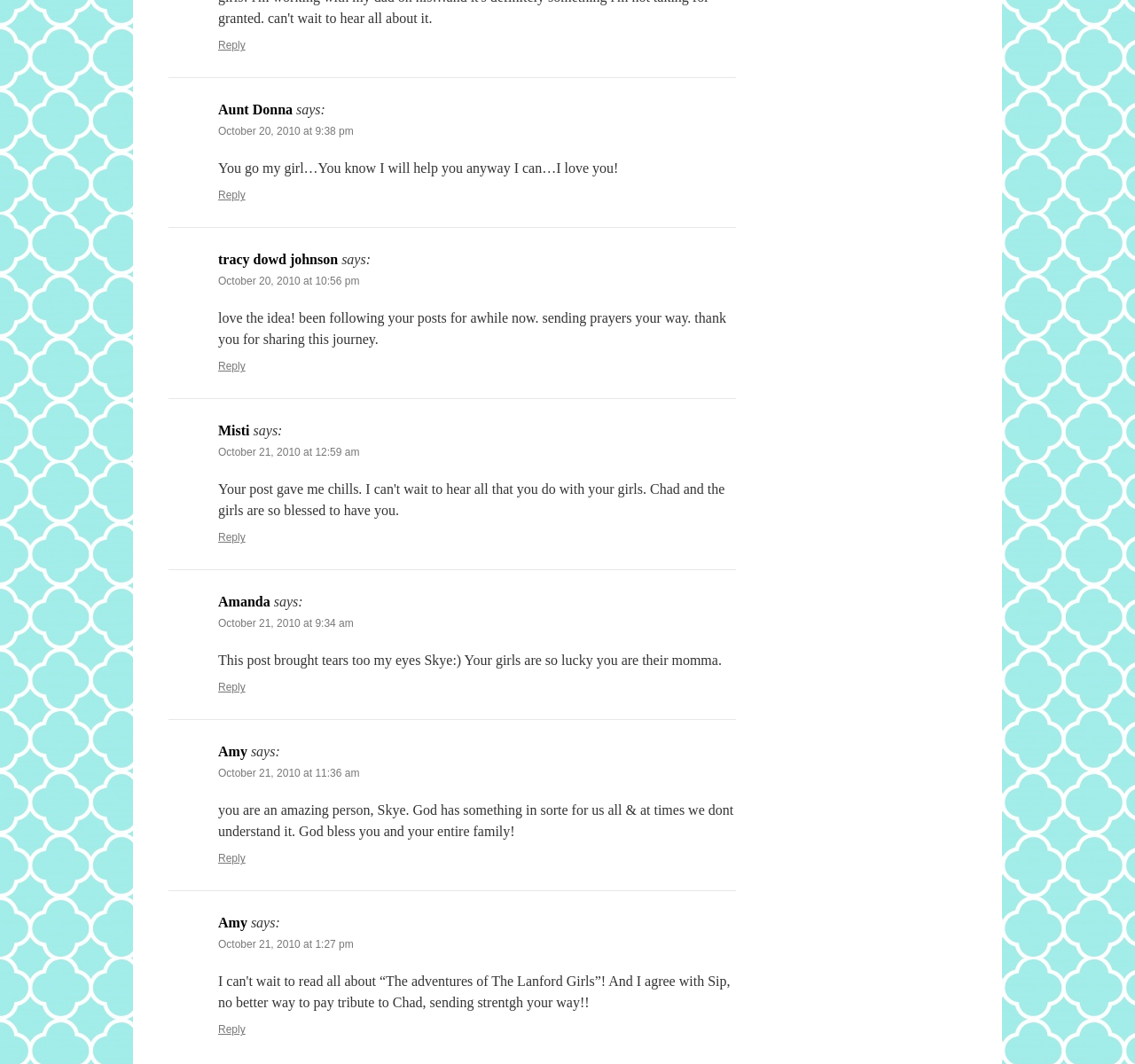Who is the first commenter?
Utilize the information in the image to give a detailed answer to the question.

I looked at the first comment block and found the name 'Aunt Donna' above the 'says:' label.